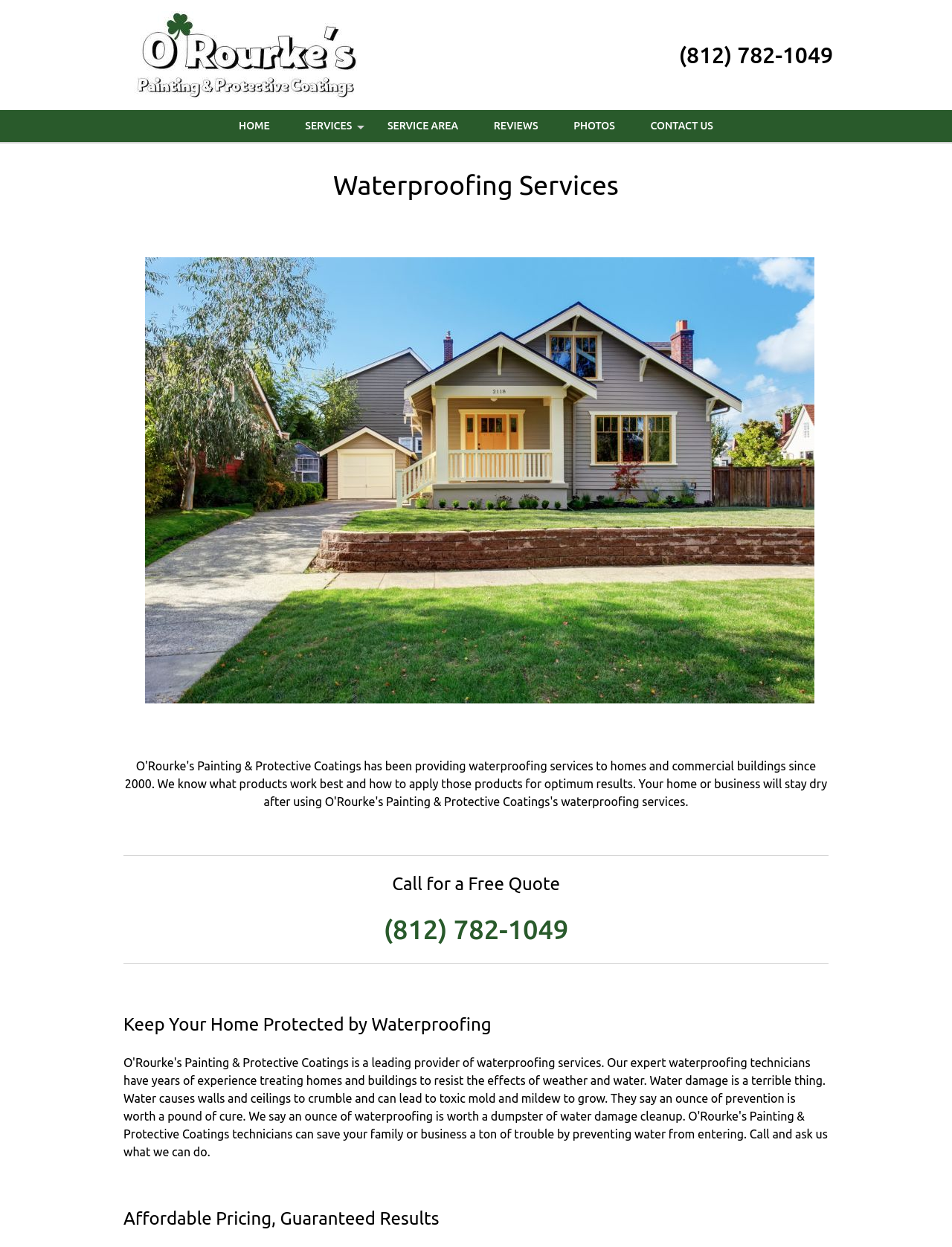How many navigation links are there?
Look at the screenshot and respond with a single word or phrase.

6